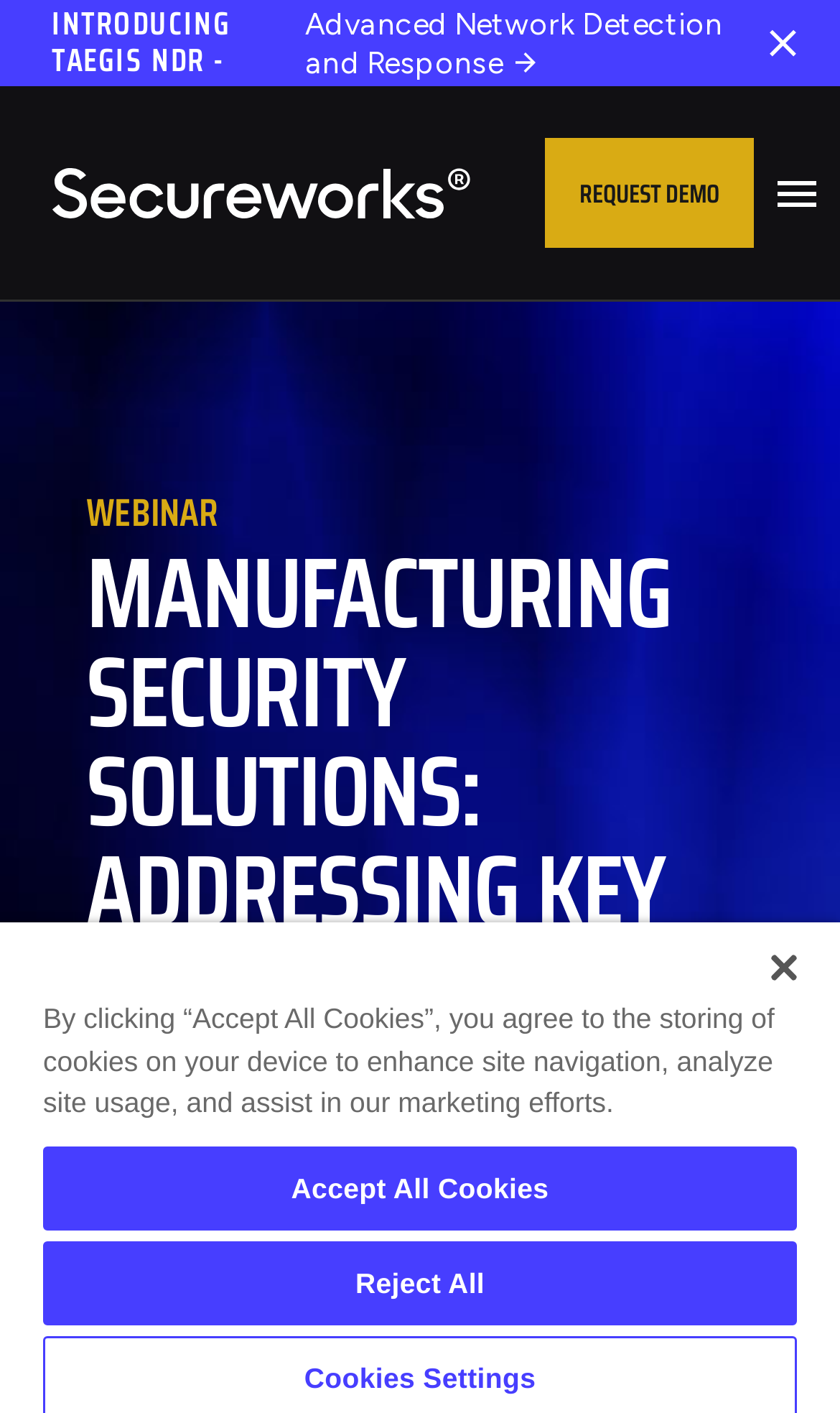What is the headline of the webpage?

MANUFACTURING SECURITY SOLUTIONS: ADDRESSING KEY CHALLENGES IN CYBERSECURITY